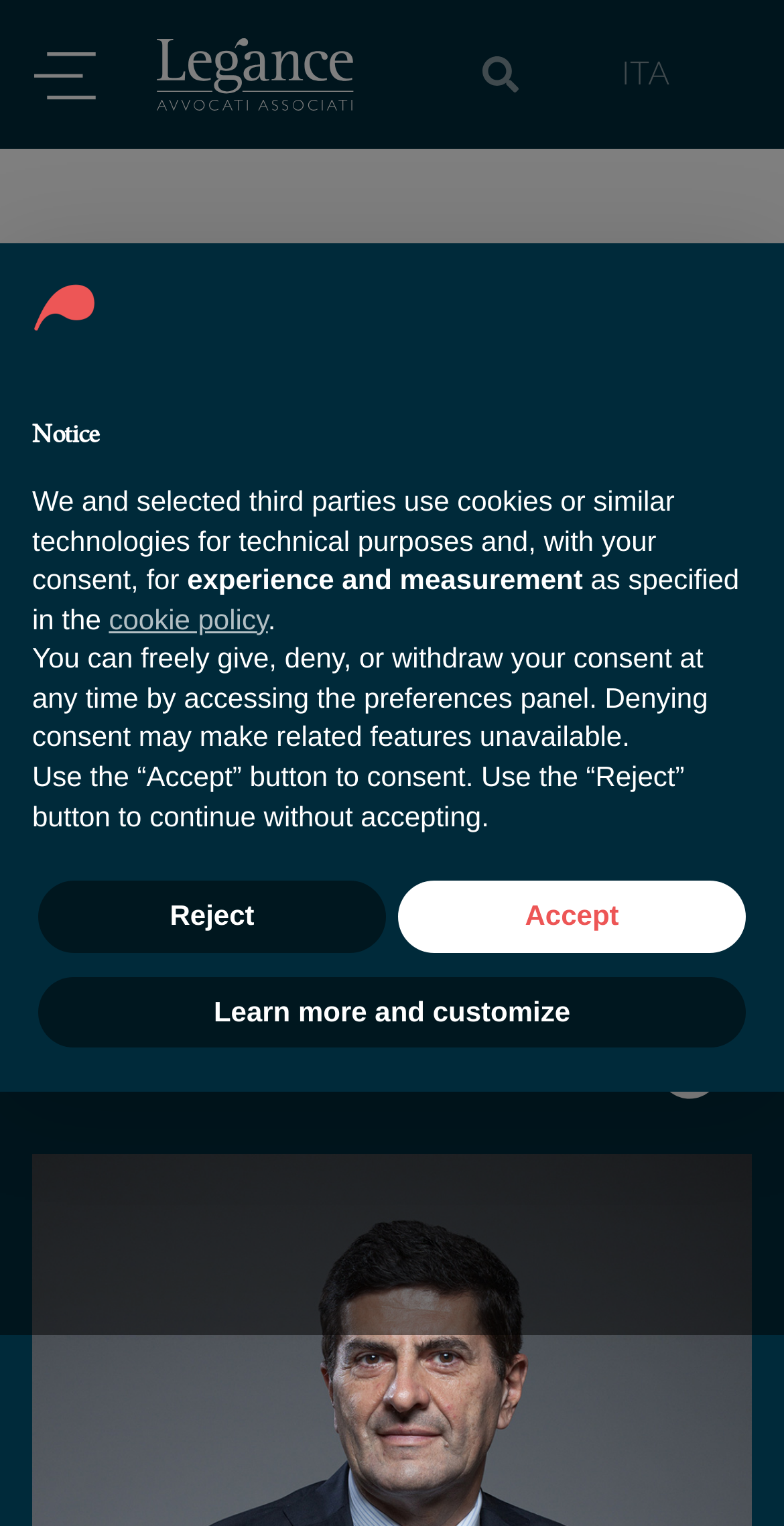What is the language spoken by Alessandro Botto?
Please answer the question as detailed as possible based on the image.

According to the webpage, Alessandro Botto speaks English and Italian, as listed under the 'Languages:' section.